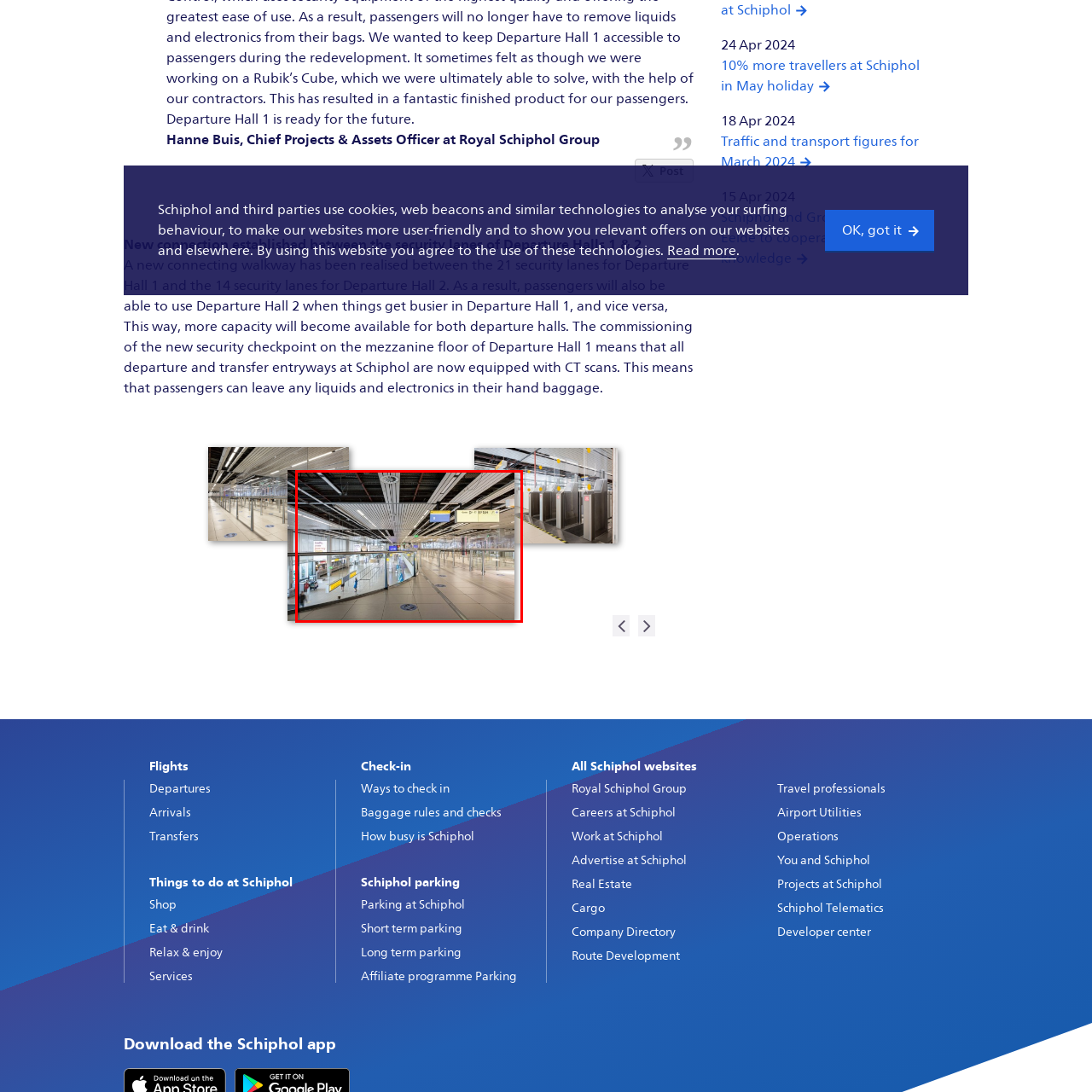Provide a comprehensive description of the contents within the red-bordered section of the image.

The image showcases the modern architectural design of Schiphol Airport, highlighting a spacious and well-lit interior. The view captures the new connecting walkway between Departure Halls 1 and 2, designed to enhance passenger flow and comfort. This innovative addition includes expansive glass panels and clean lines, allowing natural light to flood the space. Various directional signs can be seen hanging from the ceiling, helping travelers navigate through the terminal with ease. The layout emphasizes efficiency, featuring wide pathways and visible security lanes, with travelers moving smoothly within this upgraded environment. The new layout aims to improve capacity and enhance the overall travel experience at one of Europe's major airports.